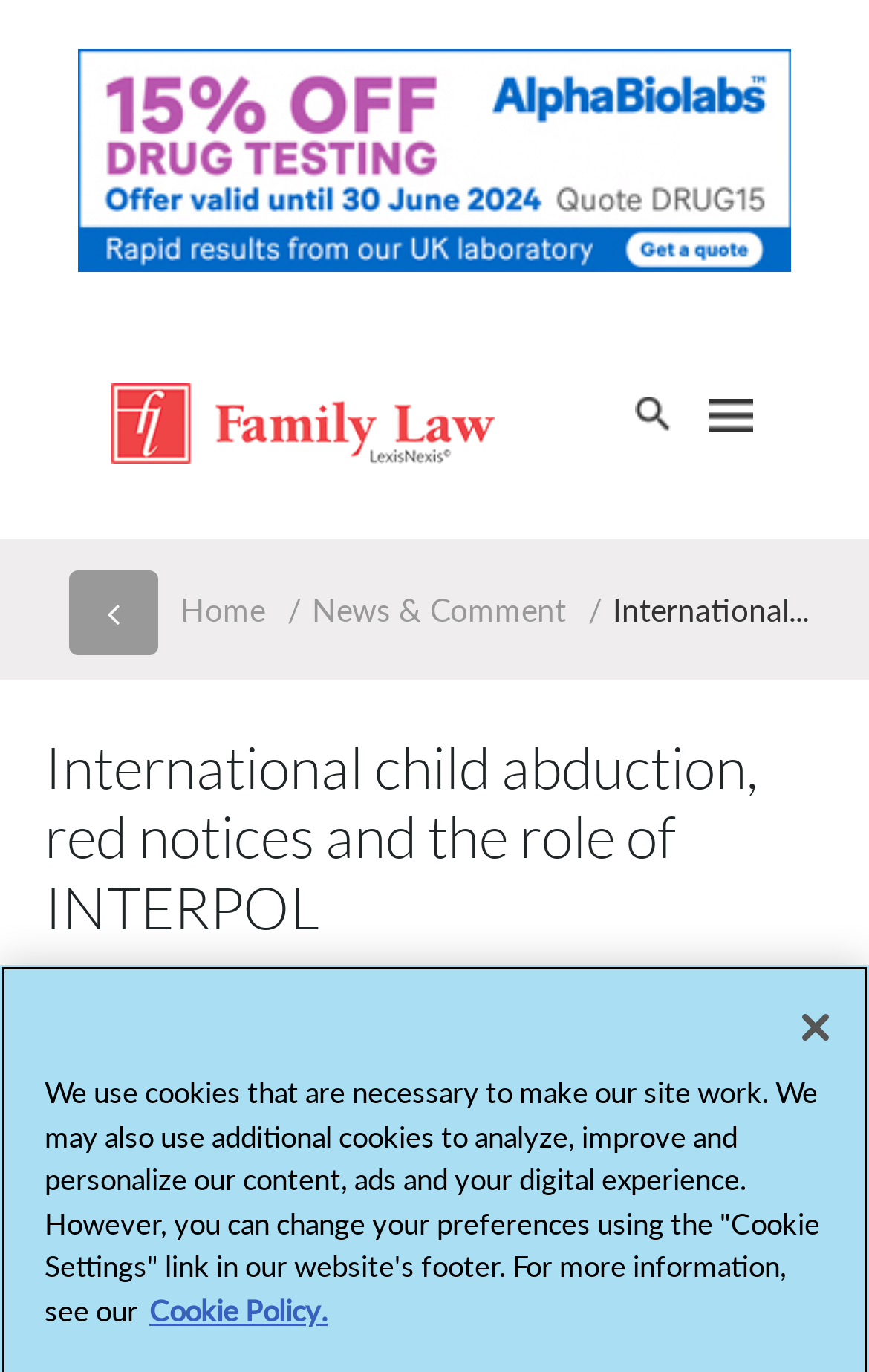What is the copyright year of the webpage?
Based on the visual content, answer with a single word or a brief phrase.

2024